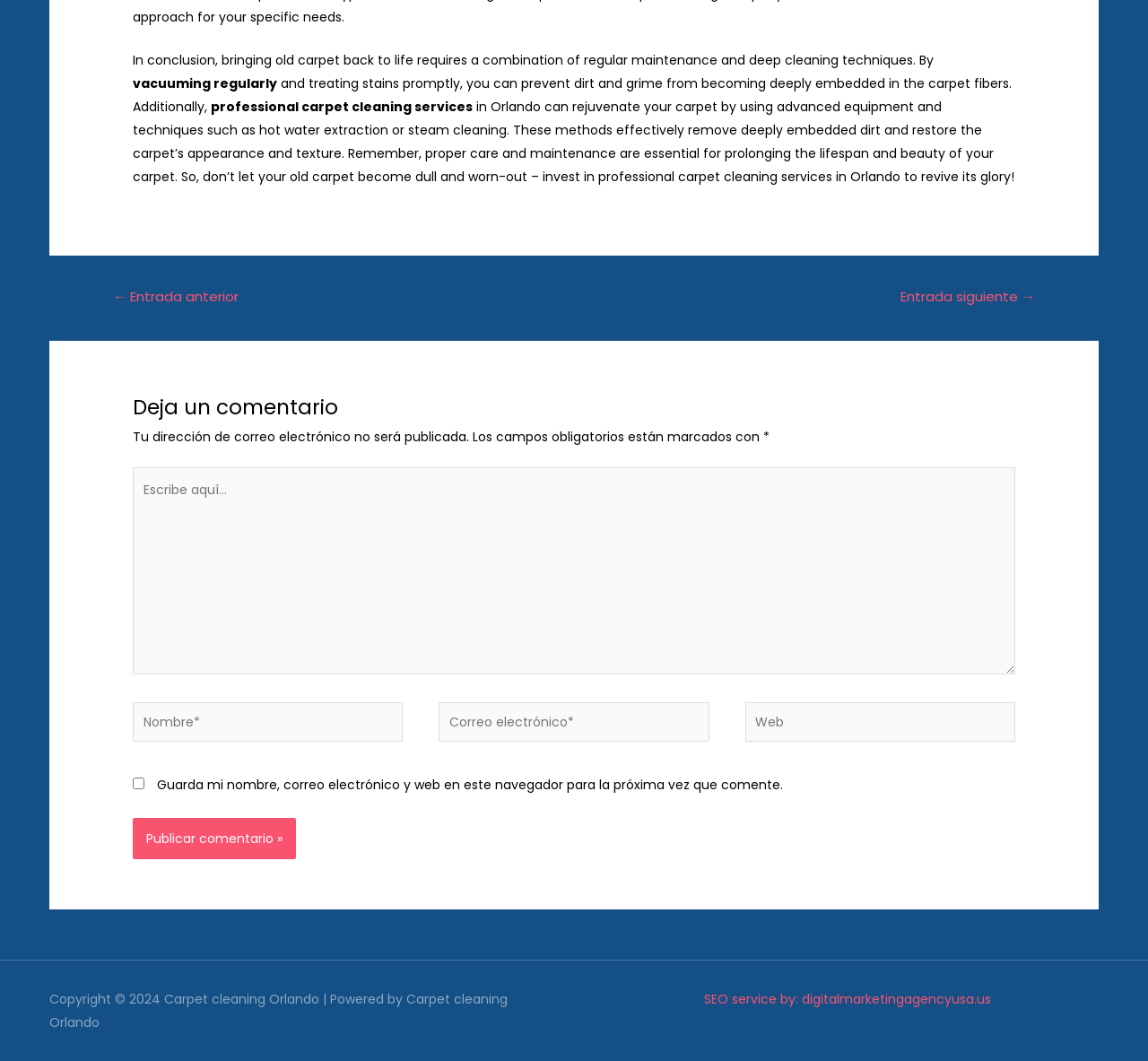Please identify the bounding box coordinates of the region to click in order to complete the task: "Share on Facebook". The coordinates must be four float numbers between 0 and 1, specified as [left, top, right, bottom].

None